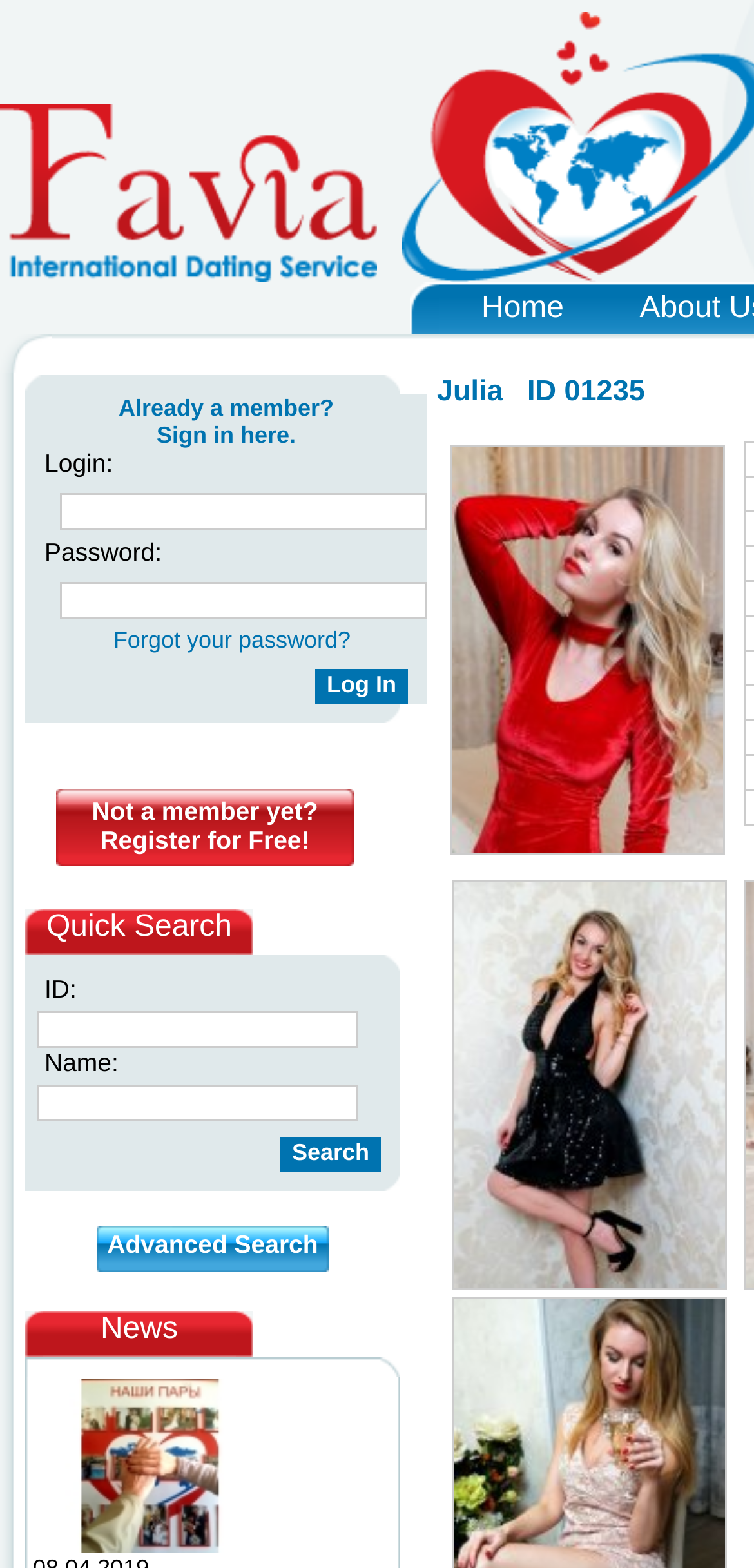Please indicate the bounding box coordinates for the clickable area to complete the following task: "Click on the 'Enlarge' link". The coordinates should be specified as four float numbers between 0 and 1, i.e., [left, top, right, bottom].

[0.596, 0.529, 0.96, 0.55]